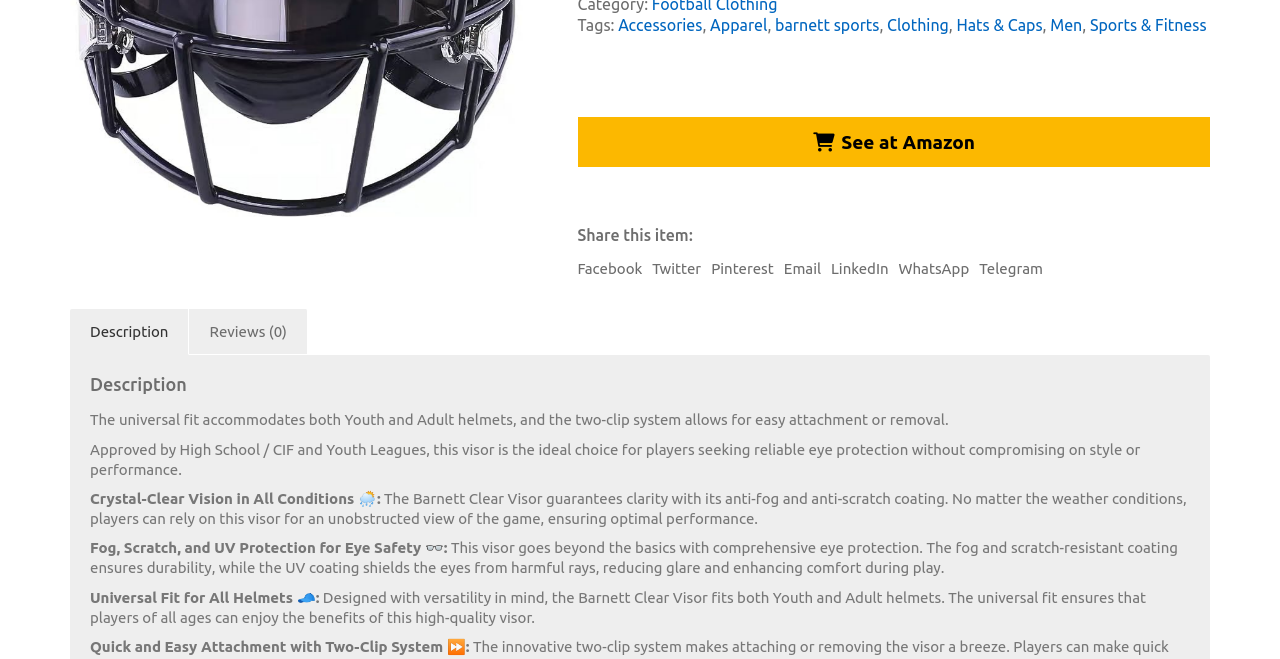Find the bounding box coordinates for the HTML element described as: "barnett sports". The coordinates should consist of four float values between 0 and 1, i.e., [left, top, right, bottom].

[0.605, 0.023, 0.687, 0.056]